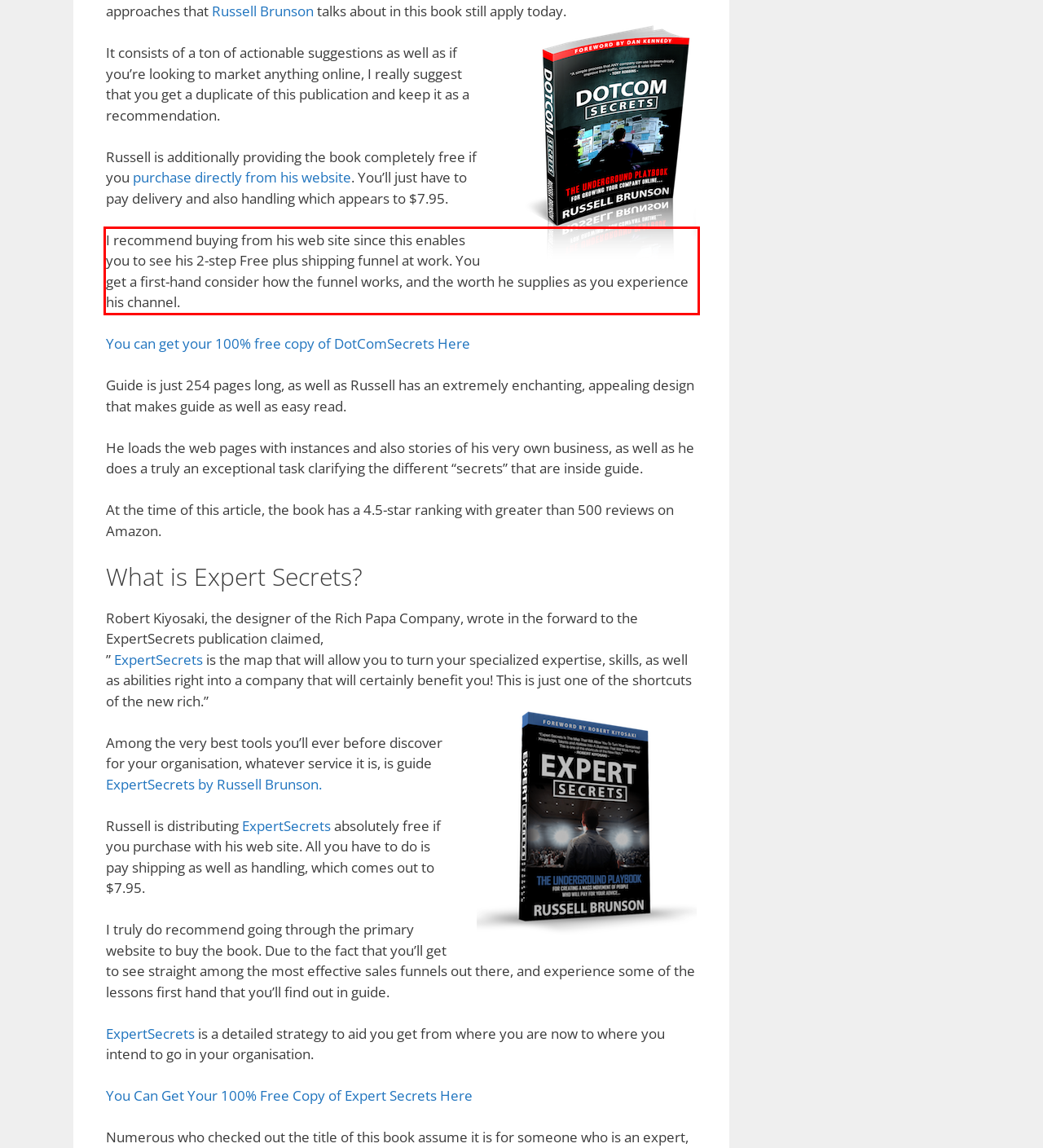View the screenshot of the webpage and identify the UI element surrounded by a red bounding box. Extract the text contained within this red bounding box.

I recommend buying from his web site since this enables you to see his 2-step Free plus shipping funnel at work. You get a first-hand consider how the funnel works, and the worth he supplies as you experience his channel.